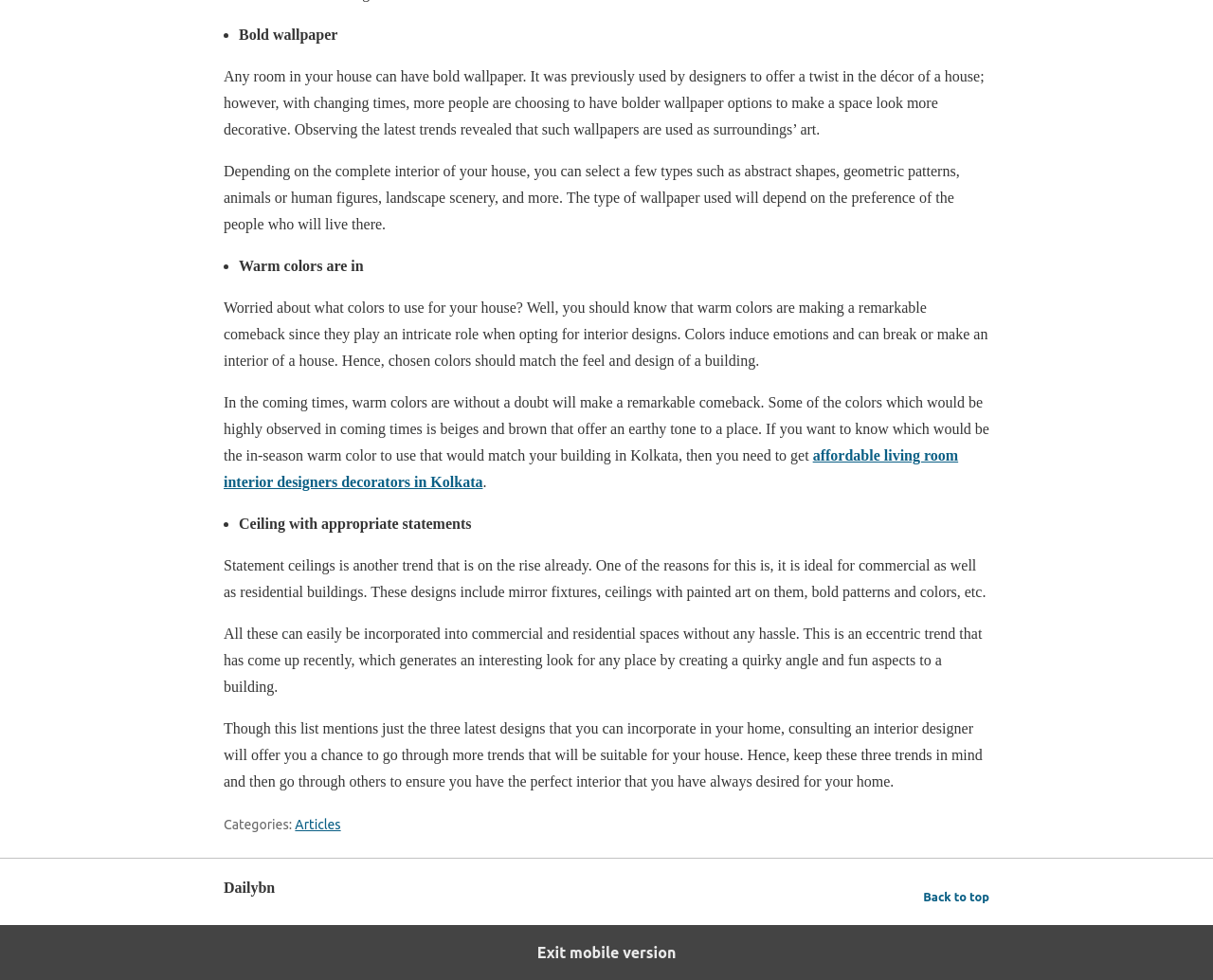Bounding box coordinates are specified in the format (top-left x, top-left y, bottom-right x, bottom-right y). All values are floating point numbers bounded between 0 and 1. Please provide the bounding box coordinate of the region this sentence describes: Exit mobile version

[0.0, 0.944, 1.0, 1.0]